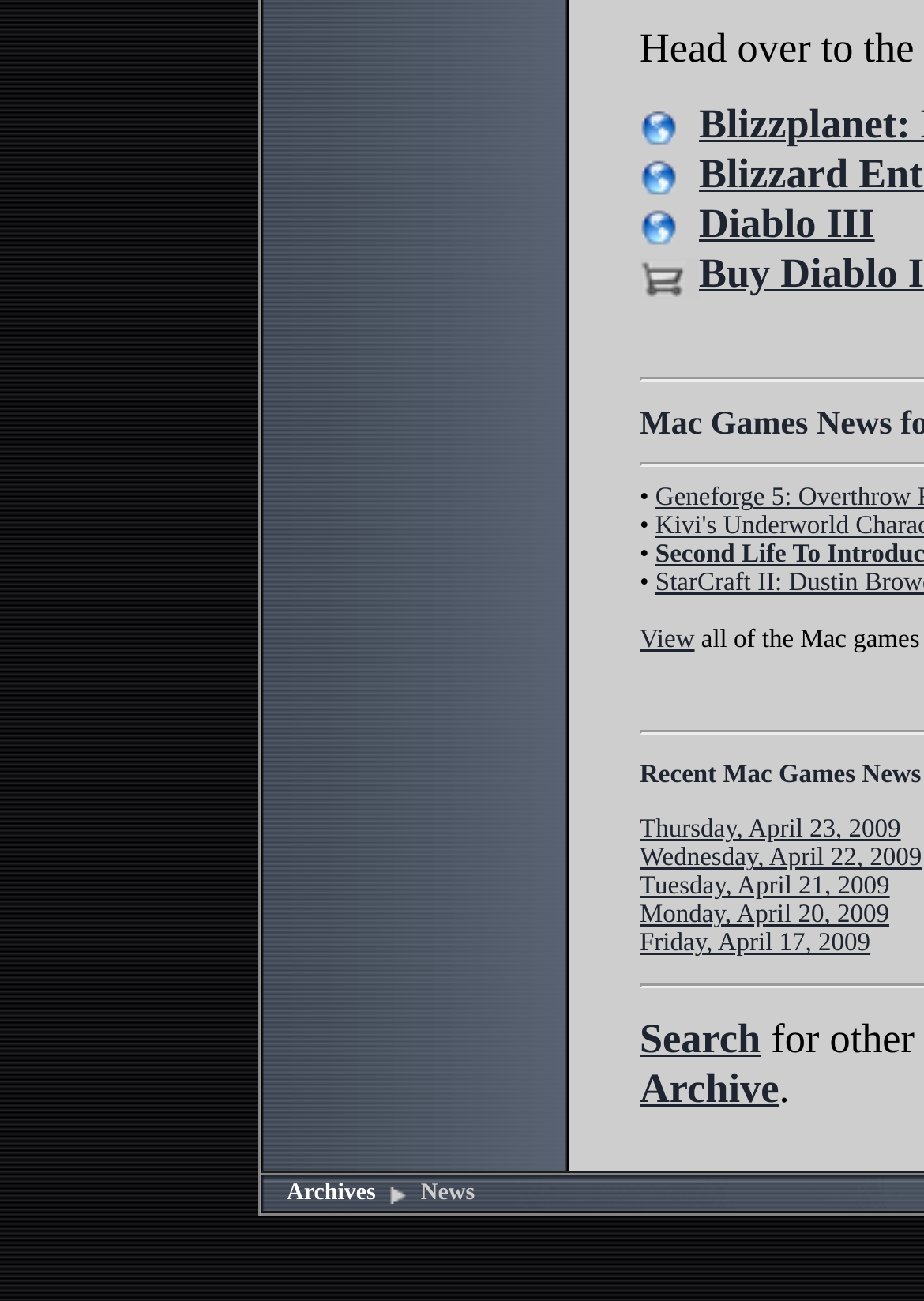Highlight the bounding box coordinates of the element that should be clicked to carry out the following instruction: "View Archives". The coordinates must be given as four float numbers ranging from 0 to 1, i.e., [left, top, right, bottom].

[0.31, 0.908, 0.407, 0.928]